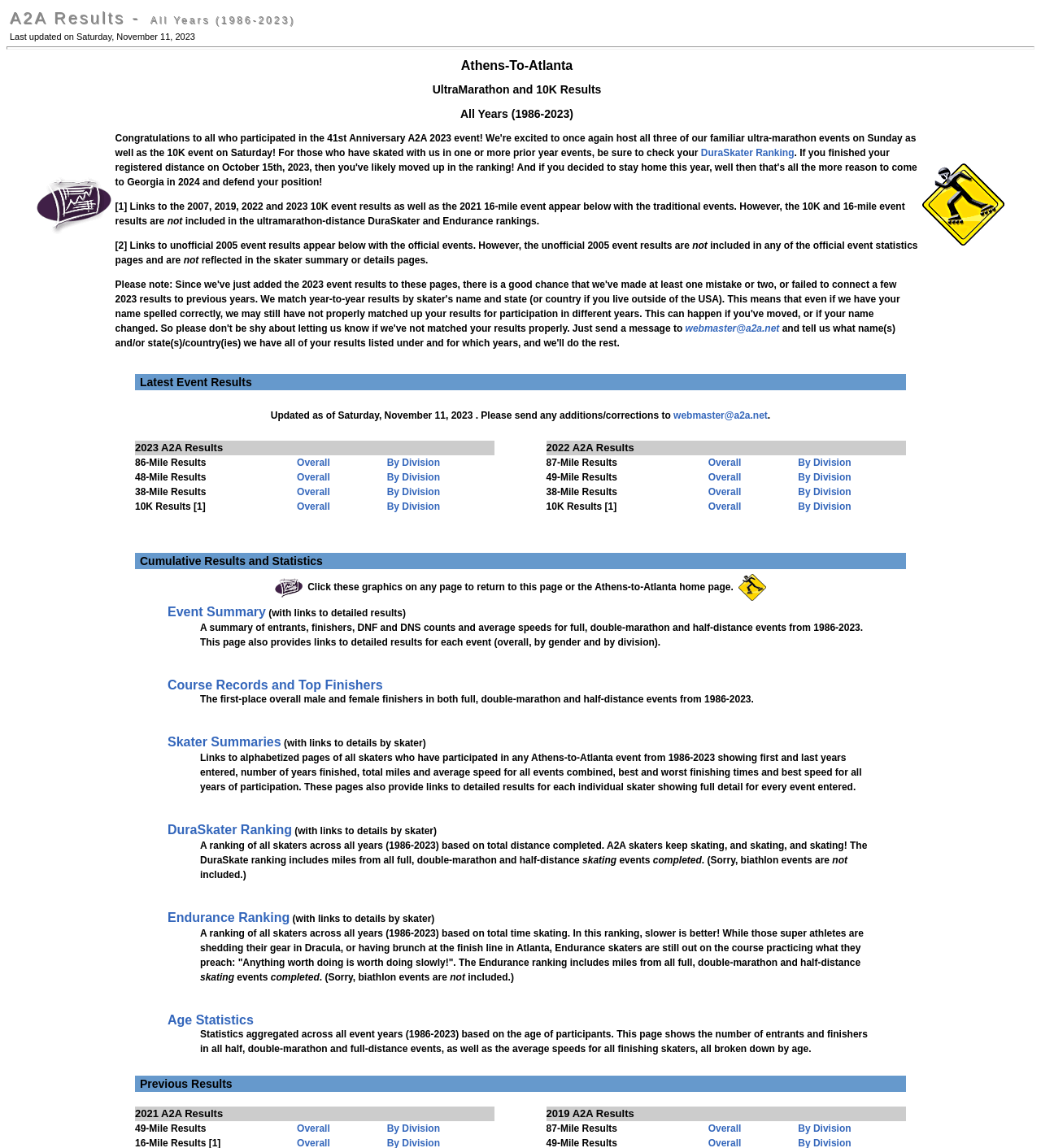Bounding box coordinates are specified in the format (top-left x, top-left y, bottom-right x, bottom-right y). All values are floating point numbers bounded between 0 and 1. Please provide the bounding box coordinate of the region this sentence describes: Overall

[0.285, 0.411, 0.317, 0.421]